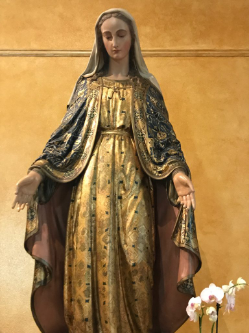Please provide a one-word or phrase answer to the question: 
What is at the base of the statue?

delicate flowers